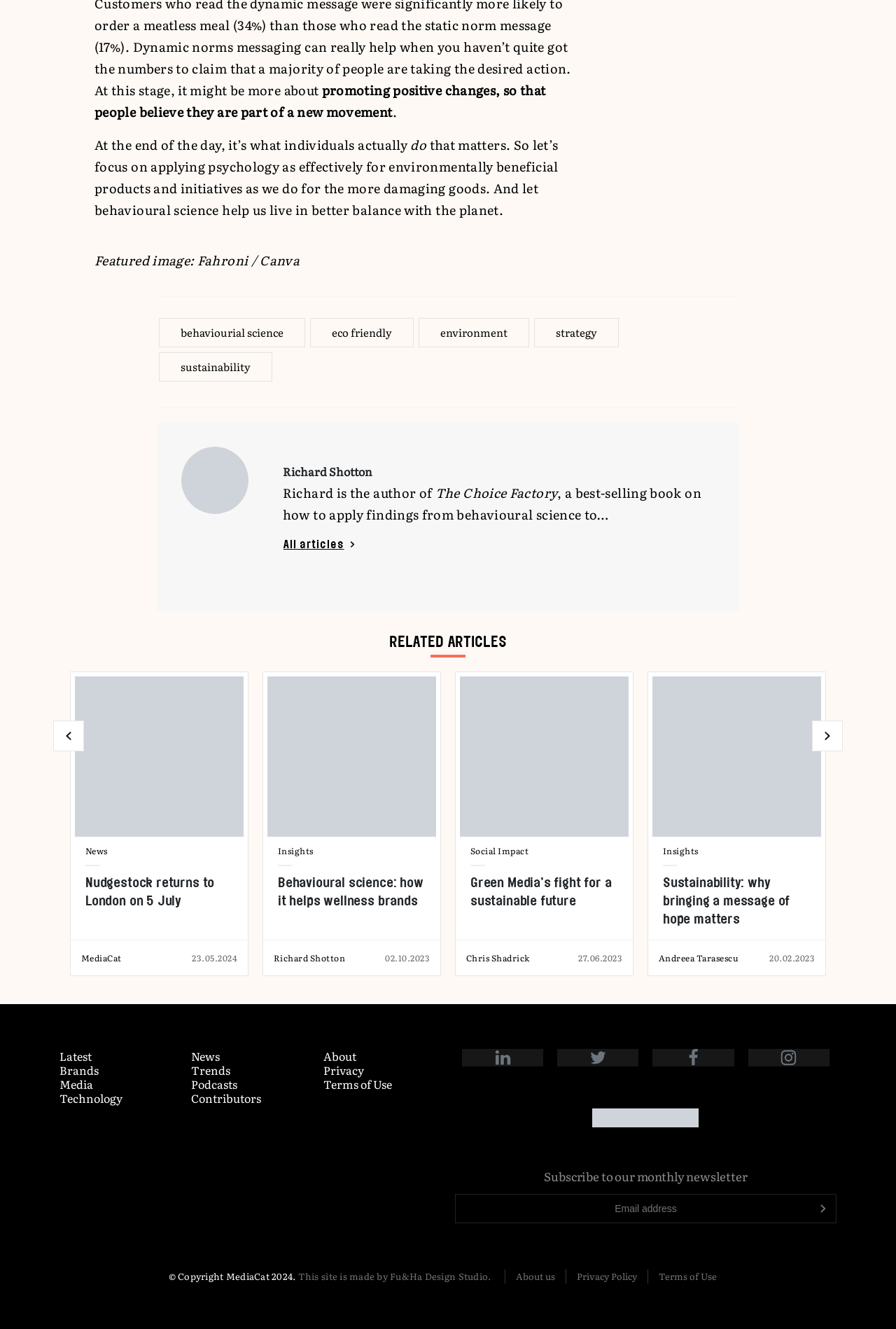What are the categories of articles on this website?
Refer to the image and provide a one-word or short phrase answer.

Latest, Brands, Media, Technology, News, Trends, Podcasts, Contributors